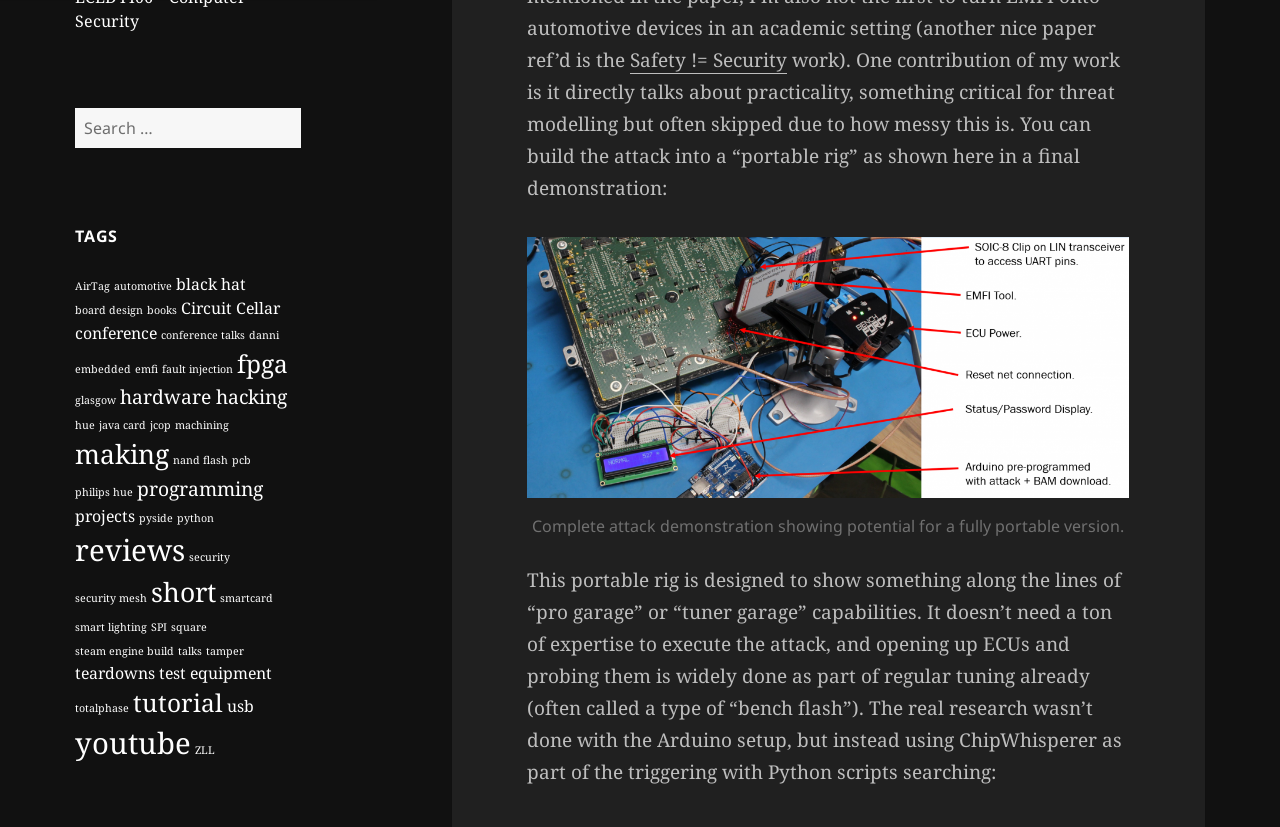Provide a short answer to the following question with just one word or phrase: How many items are under the 'making' tag?

6 items